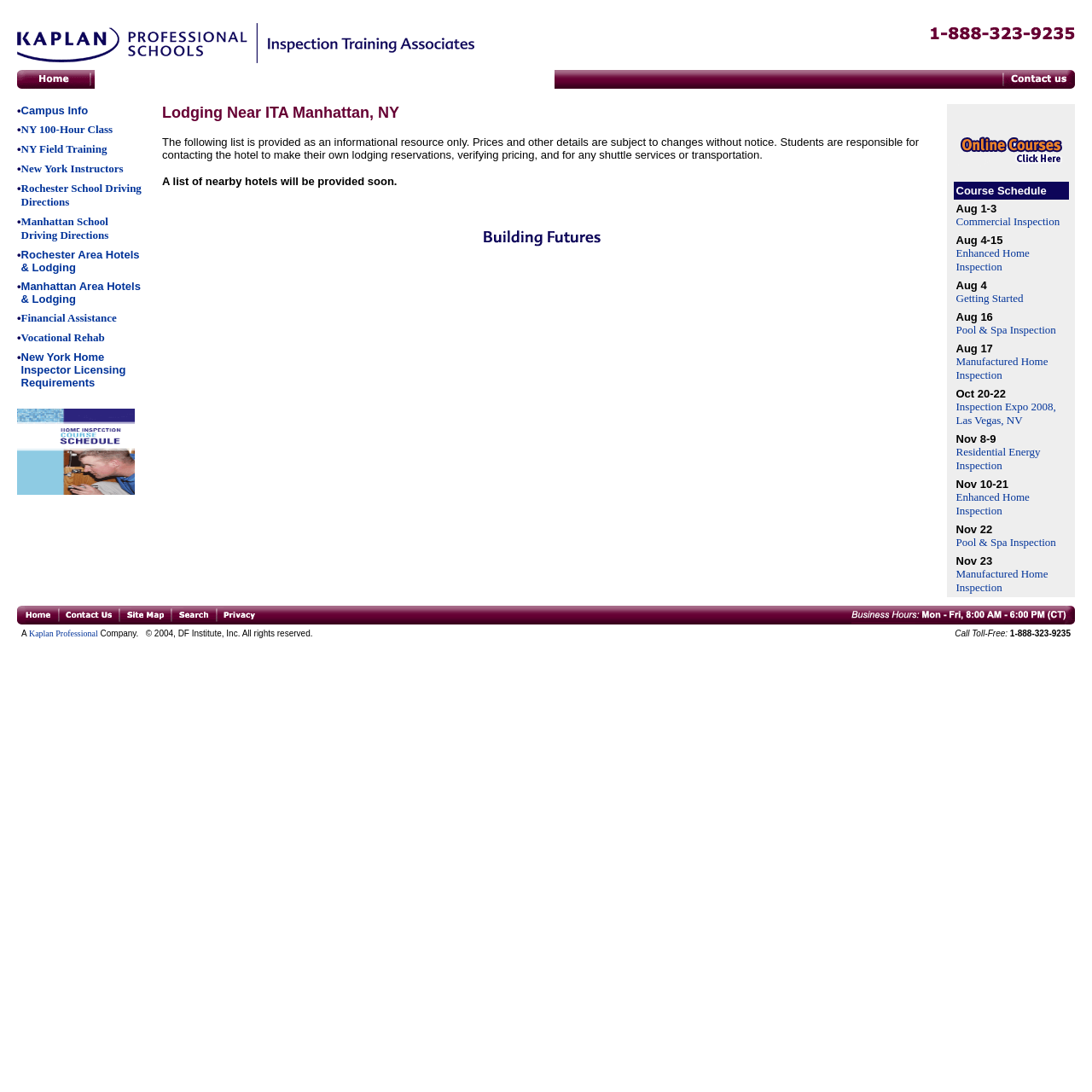Find and indicate the bounding box coordinates of the region you should select to follow the given instruction: "Click the link to learn about Campus Info".

[0.019, 0.094, 0.081, 0.107]